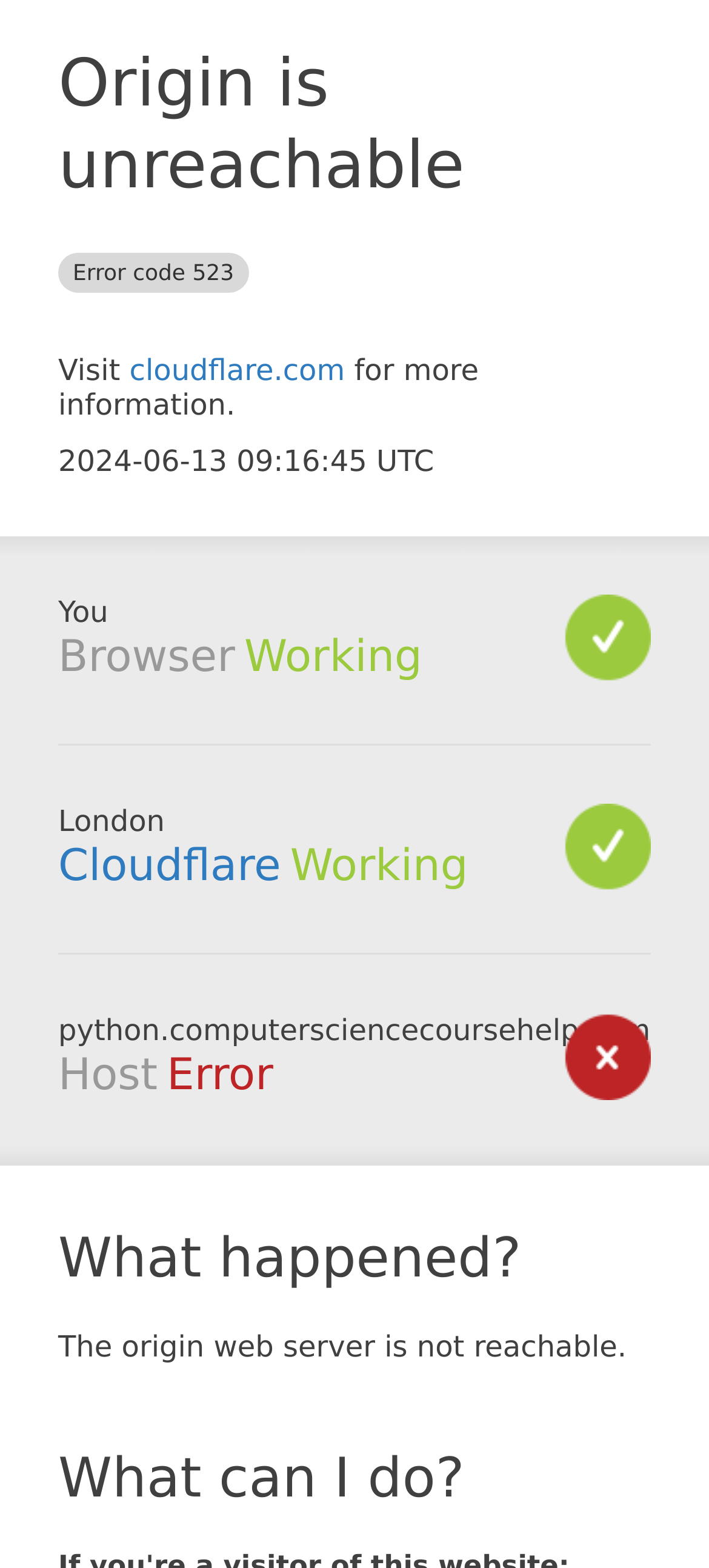What is the status of Cloudflare?
Using the image, give a concise answer in the form of a single word or short phrase.

Working